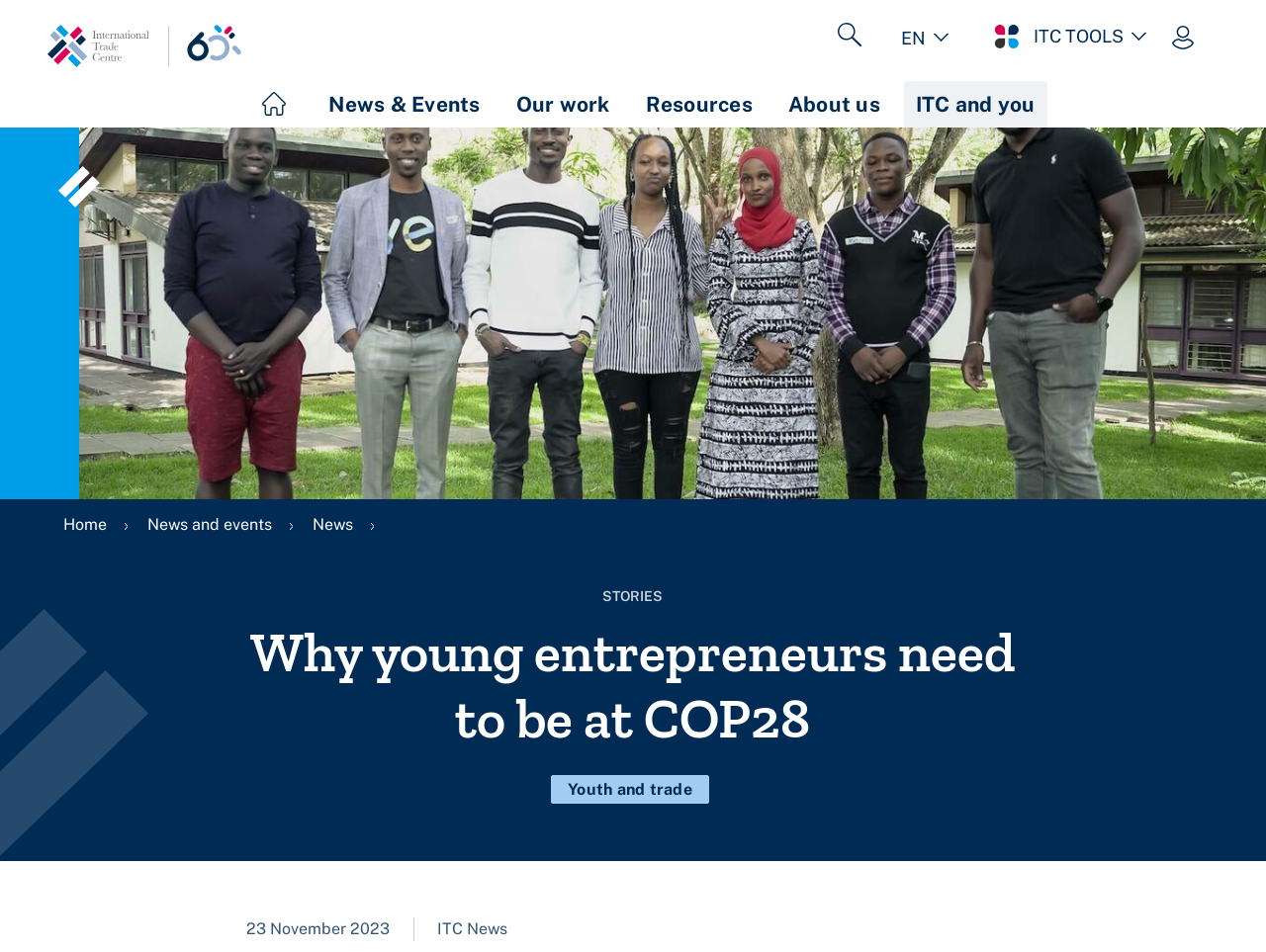What is the purpose of the 'Search' button?
From the image, respond using a single word or phrase.

To search the website